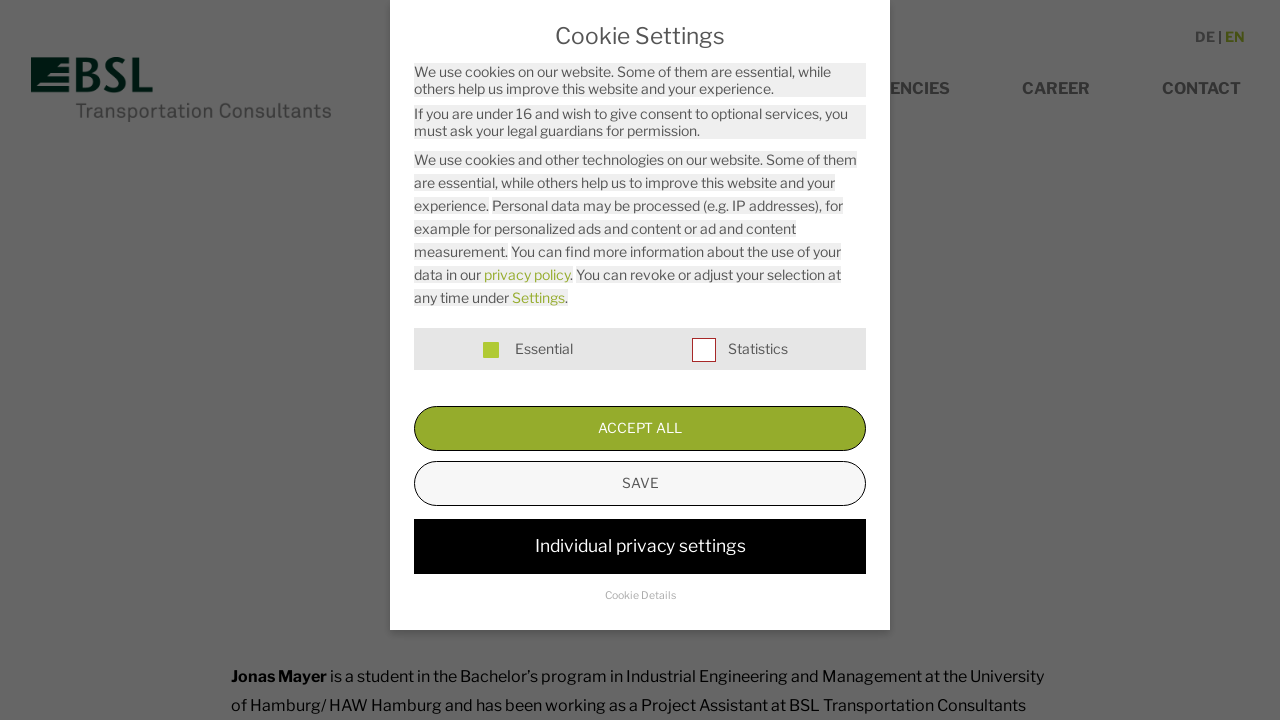Please specify the bounding box coordinates of the element that should be clicked to execute the given instruction: 'Switch to English'. Ensure the coordinates are four float numbers between 0 and 1, expressed as [left, top, right, bottom].

[0.954, 0.042, 0.976, 0.061]